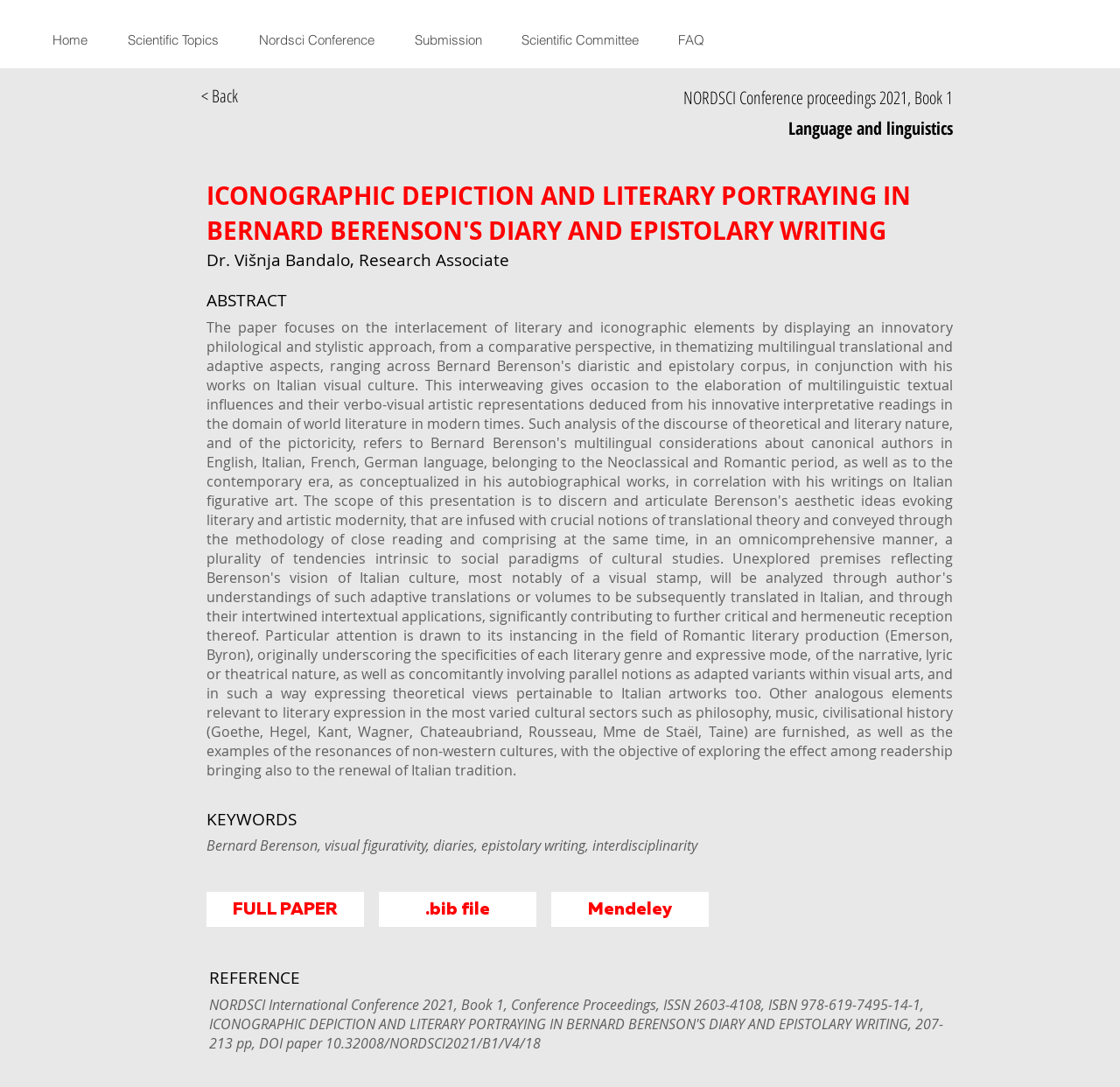What is the language of the paper?
Relying on the image, give a concise answer in one word or a brief phrase.

Language and linguistics